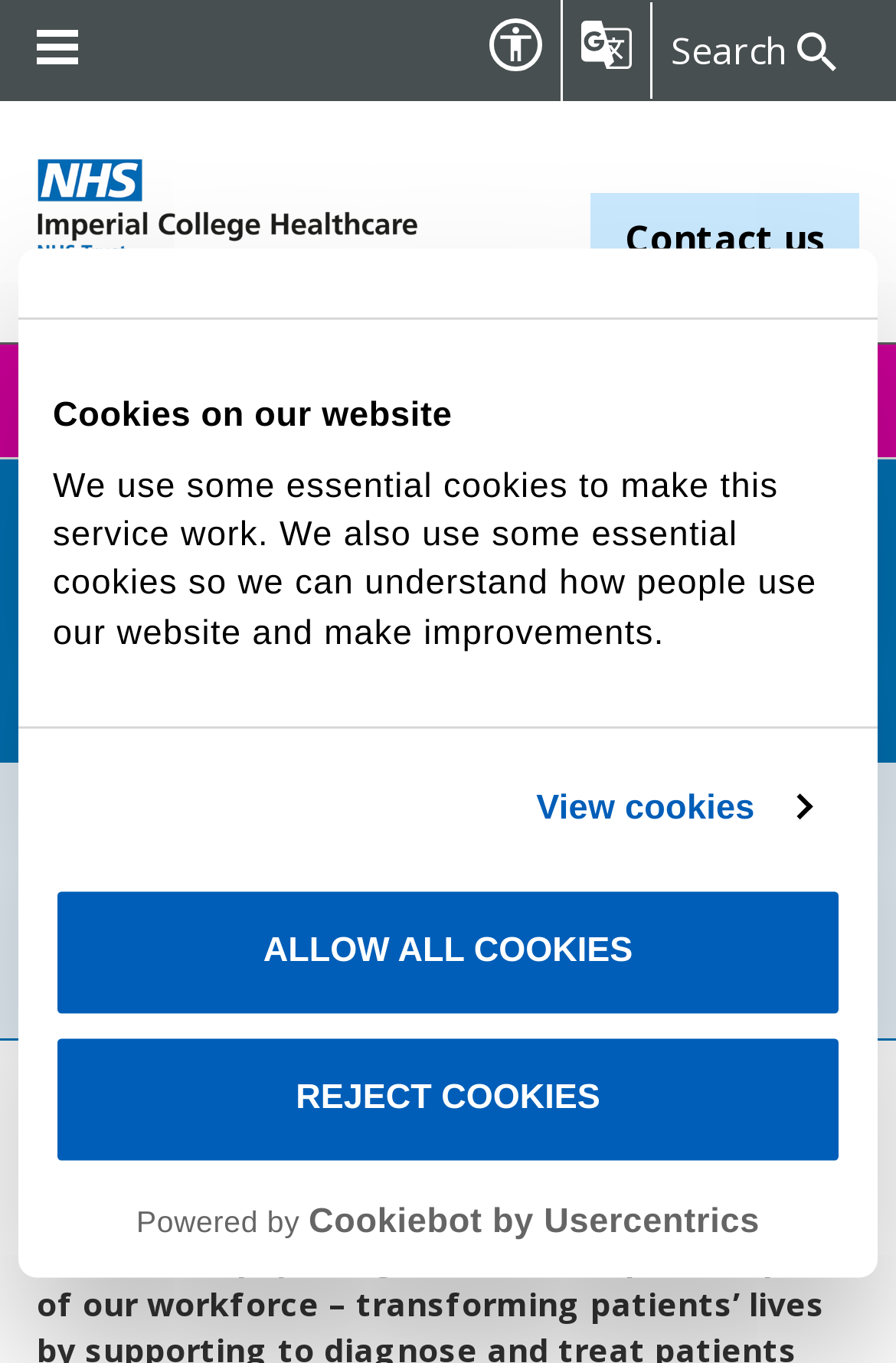Pinpoint the bounding box coordinates of the area that must be clicked to complete this instruction: "Search for keywords".

[0.749, 0.019, 0.877, 0.056]